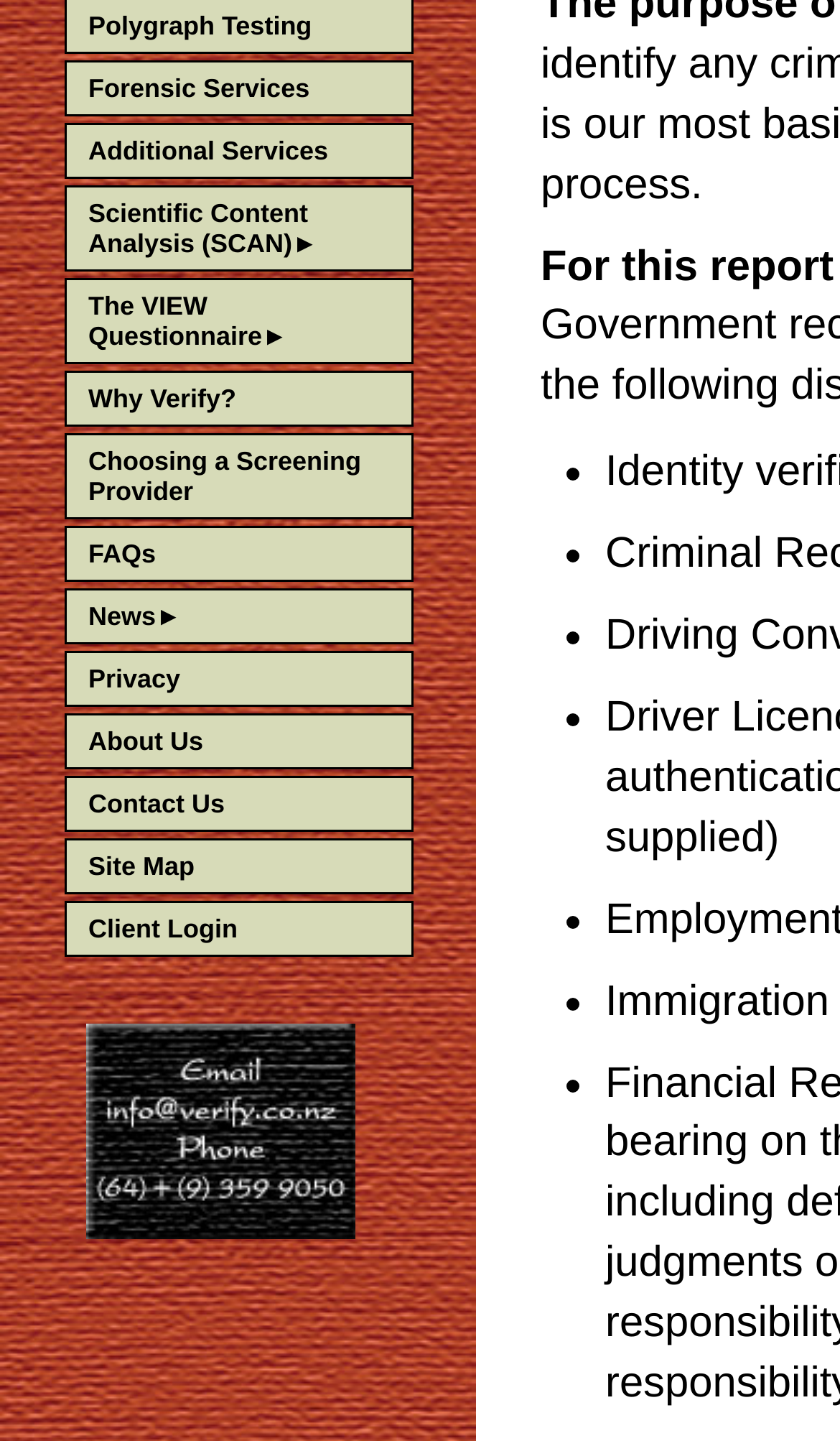Using the given description, provide the bounding box coordinates formatted as (top-left x, top-left y, bottom-right x, bottom-right y), with all values being floating point numbers between 0 and 1. Description: Contact Us

[0.079, 0.54, 0.49, 0.576]